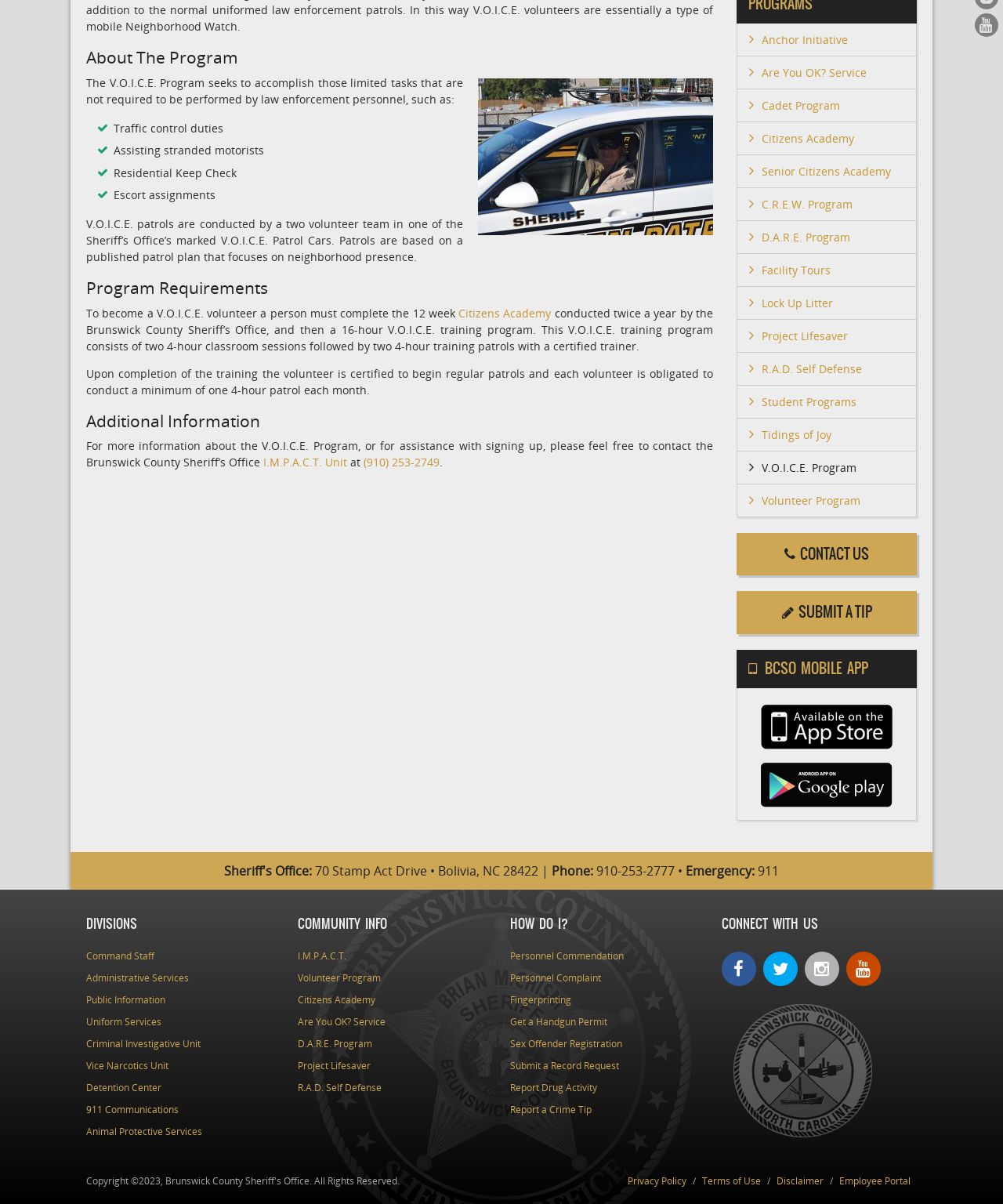Given the element description: "Go to Top", predict the bounding box coordinates of this UI element. The coordinates must be four float numbers between 0 and 1, given as [left, top, right, bottom].

None